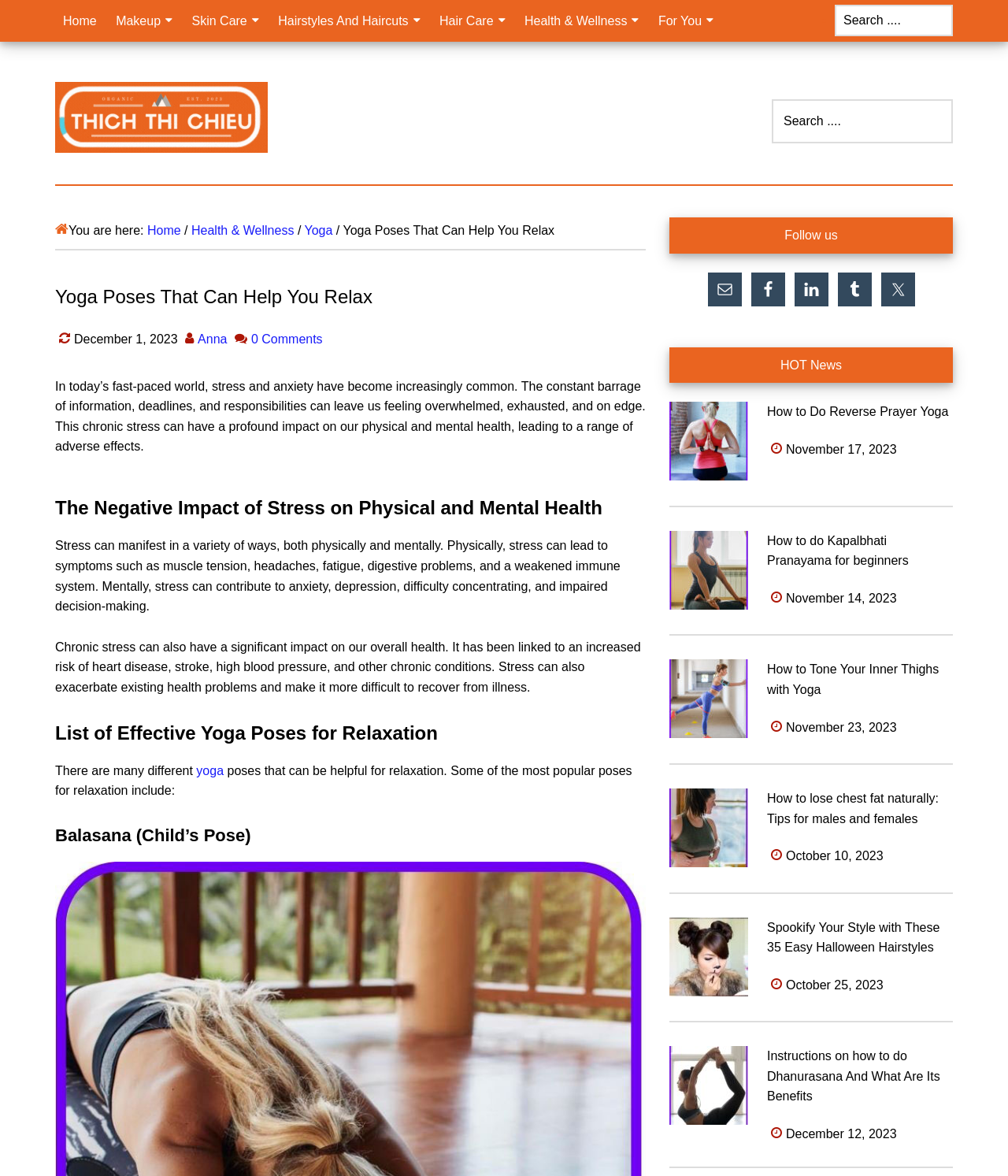Please locate the bounding box coordinates of the element that should be clicked to complete the given instruction: "Follow on Facebook".

[0.745, 0.231, 0.779, 0.26]